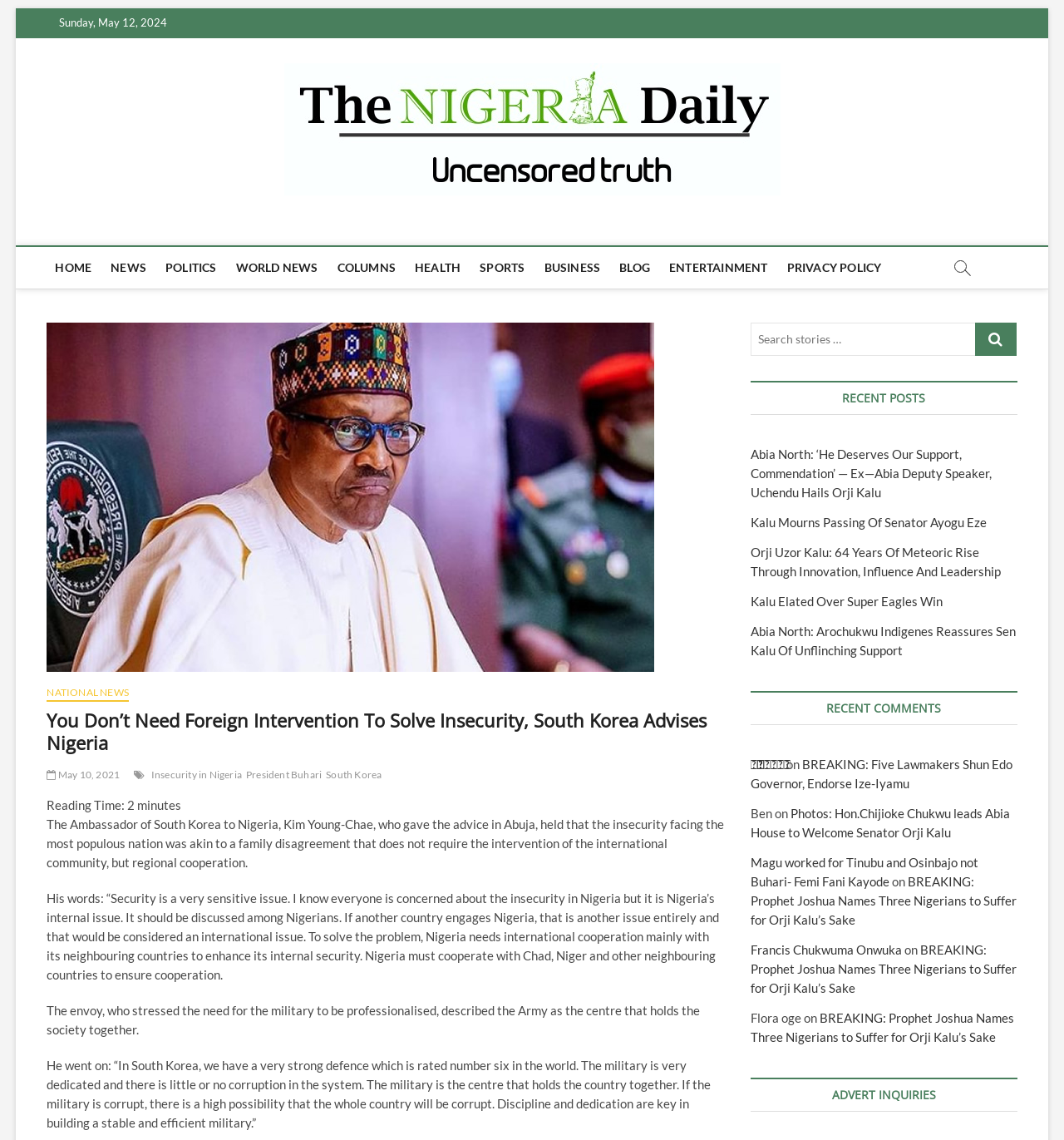Who is the author of the article?
Based on the image, give a concise answer in the form of a single word or short phrase.

Not specified